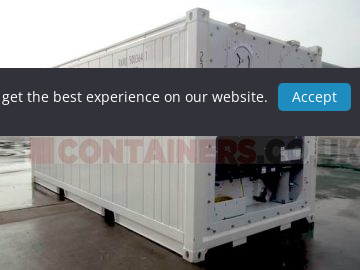How often can users access their goods in this container?
Please give a detailed and thorough answer to the question, covering all relevant points.

The container is intended for static storage, making it ideal for users who require infrequent access to their goods, perhaps once or twice daily, as opposed to frequent access that may be needed in other settings.